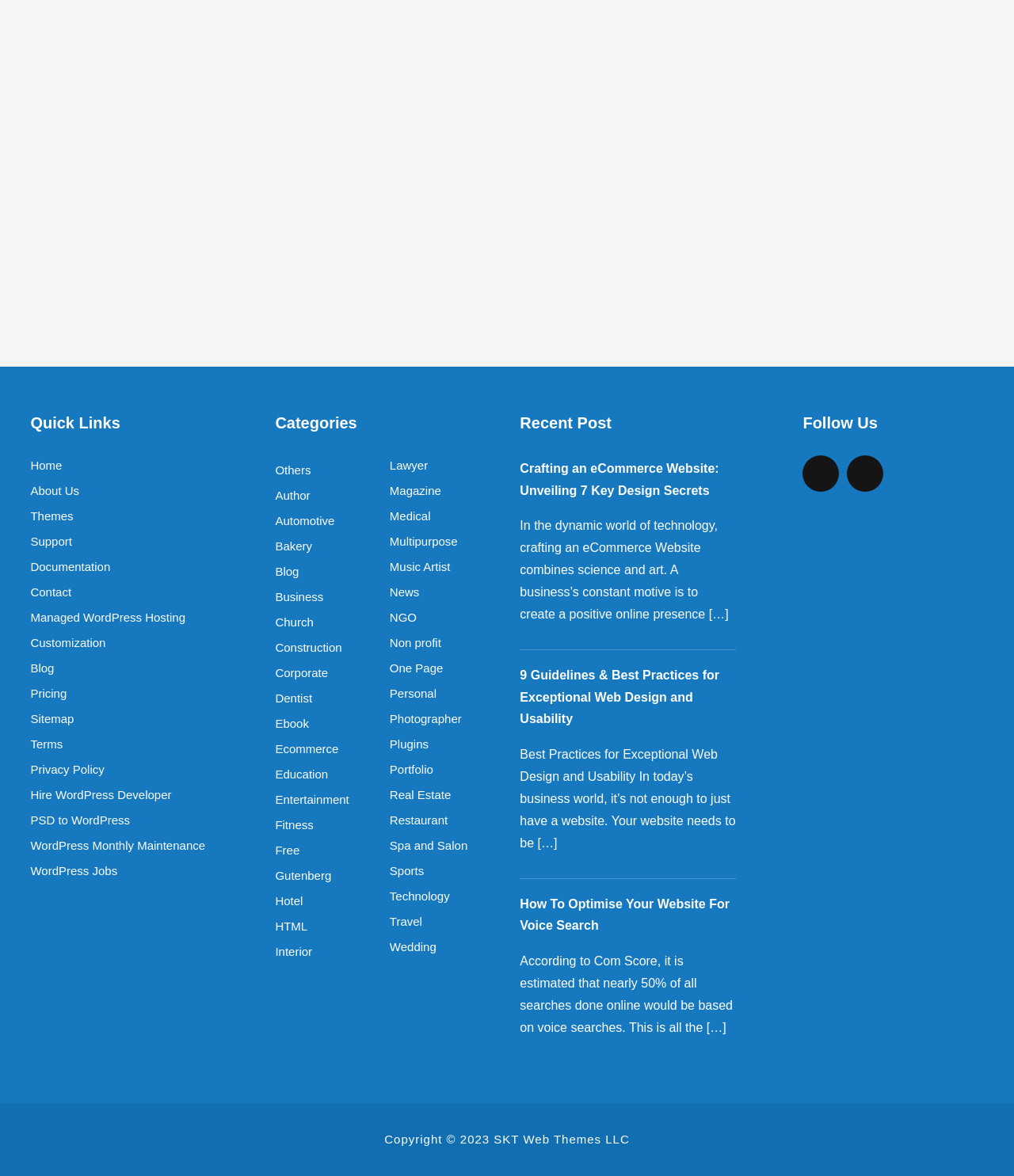Mark the bounding box of the element that matches the following description: "<img width="14" height="15" src="webp/icon-x.webp" alt="X">".

[0.835, 0.387, 0.871, 0.418]